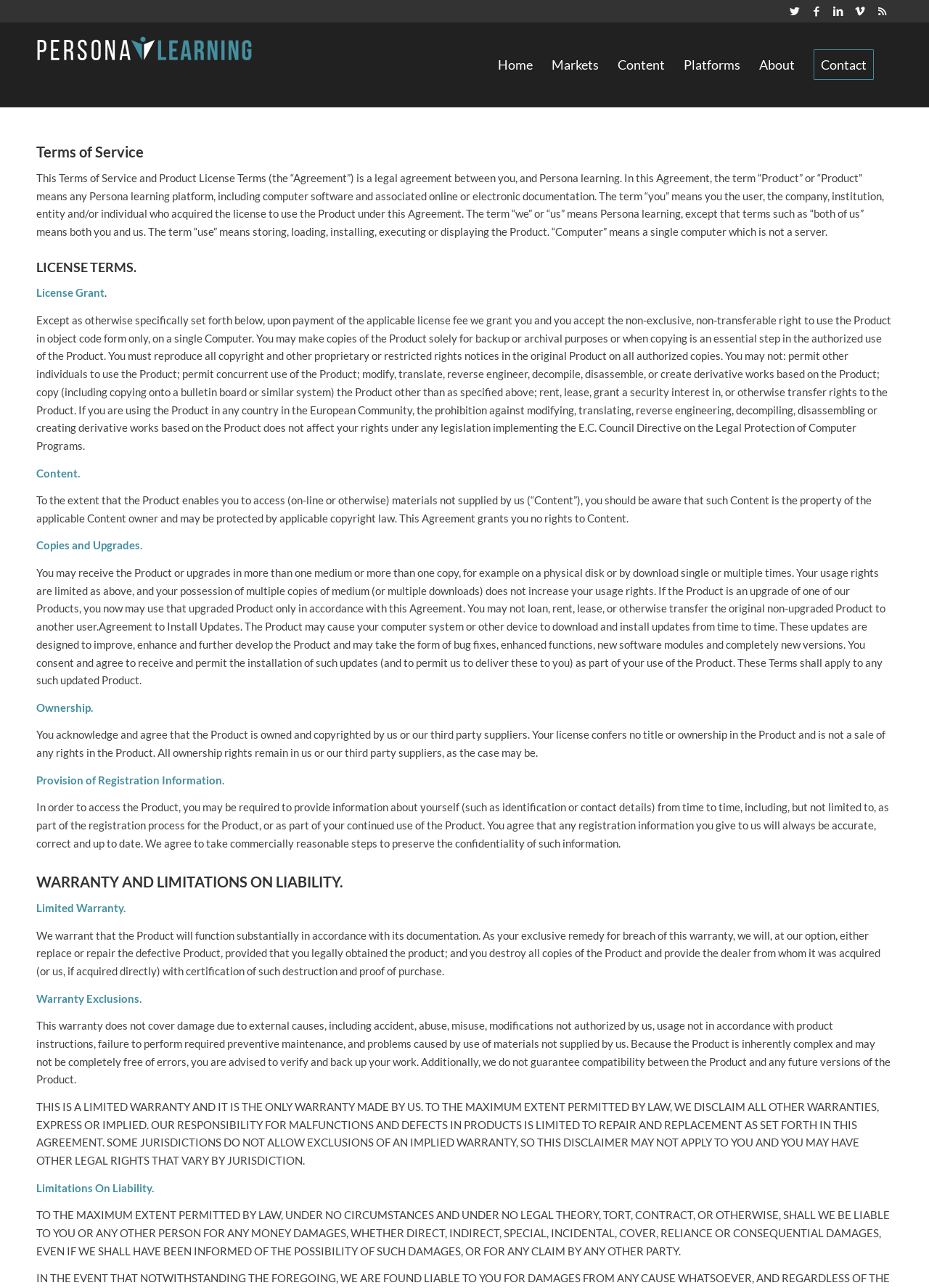What is the warranty period for the Product?
Refer to the image and give a detailed answer to the question.

The webpage does not specify a warranty period for the Product, but it does outline the warranty terms and conditions, including the limited warranty and warranty exclusions.